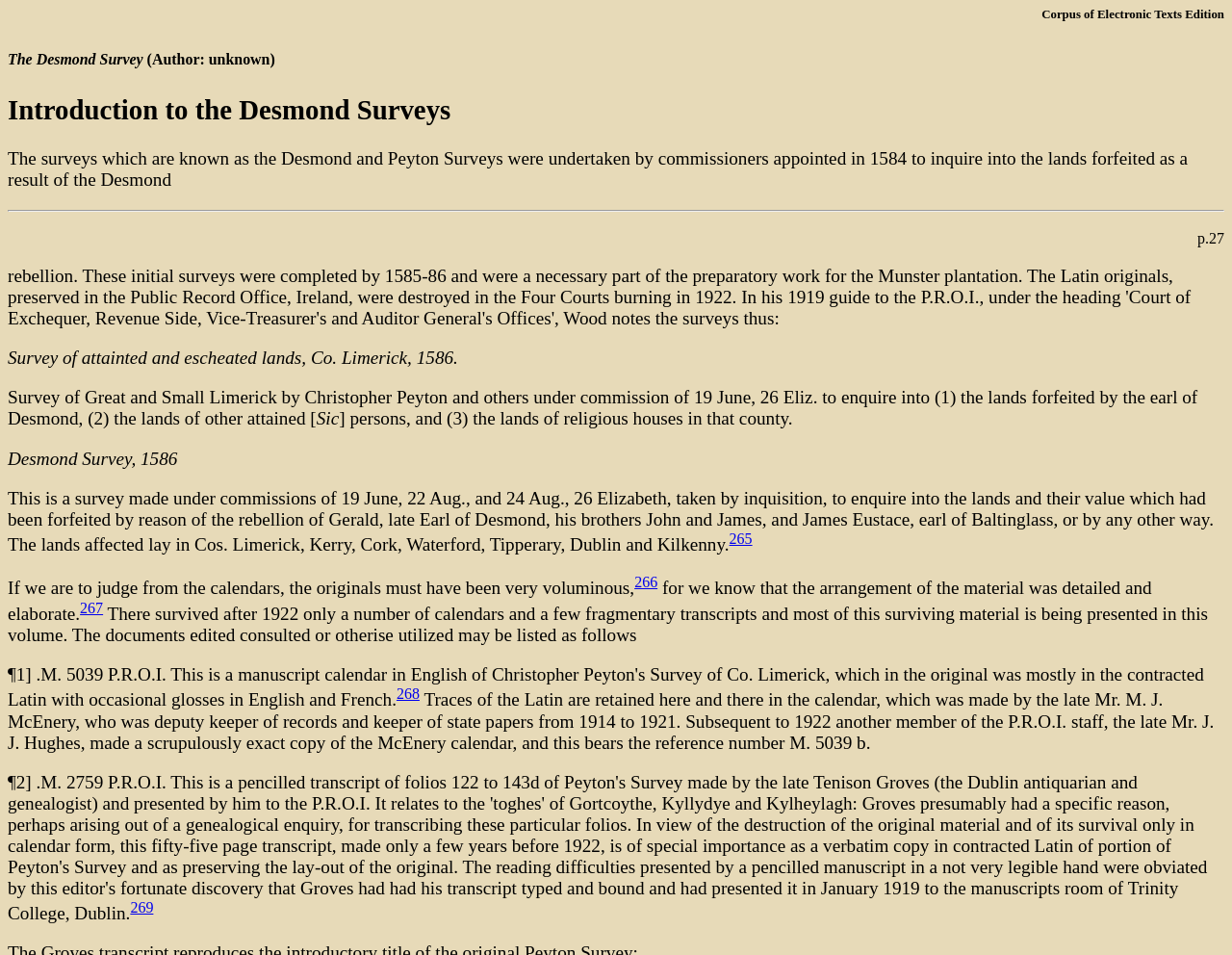What is the name of the survey mentioned?
Based on the image, give a concise answer in the form of a single word or short phrase.

Desmond Survey